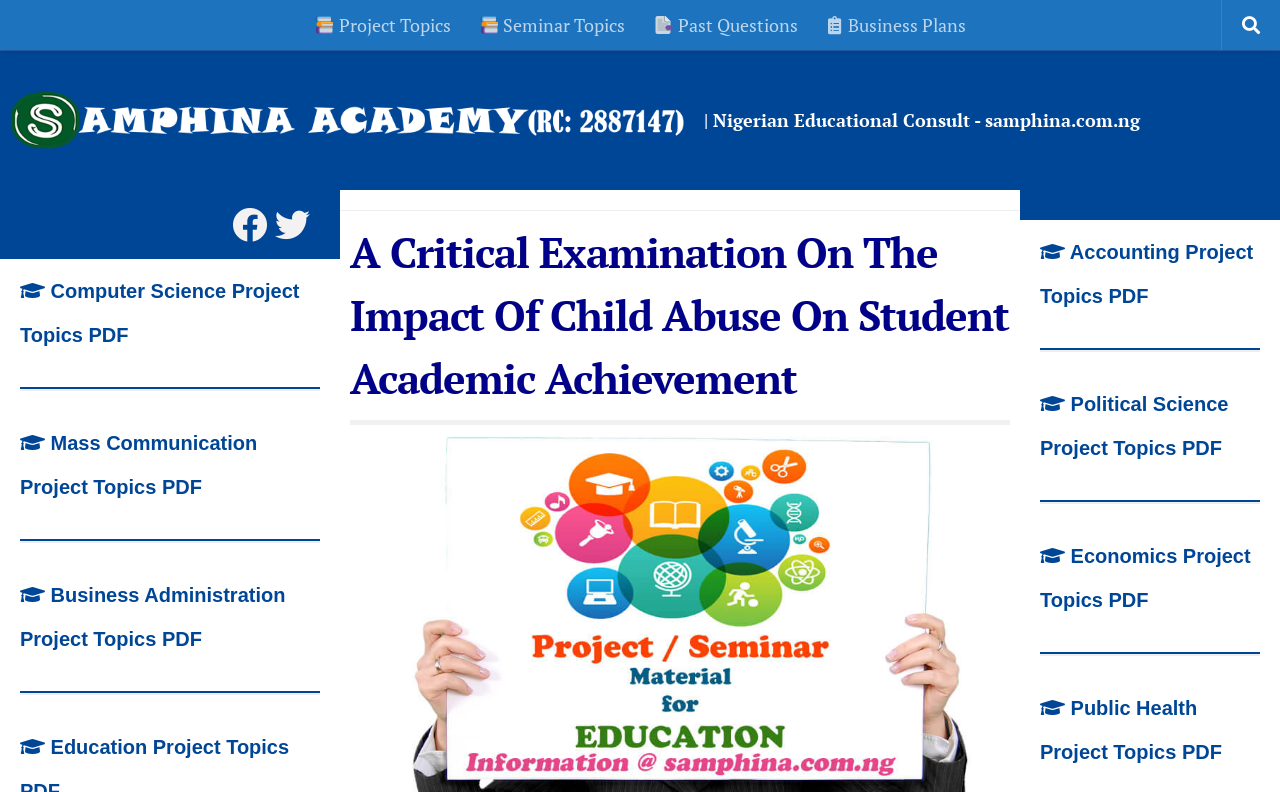Please specify the bounding box coordinates of the element that should be clicked to execute the given instruction: 'Apply now'. Ensure the coordinates are four float numbers between 0 and 1, expressed as [left, top, right, bottom].

None